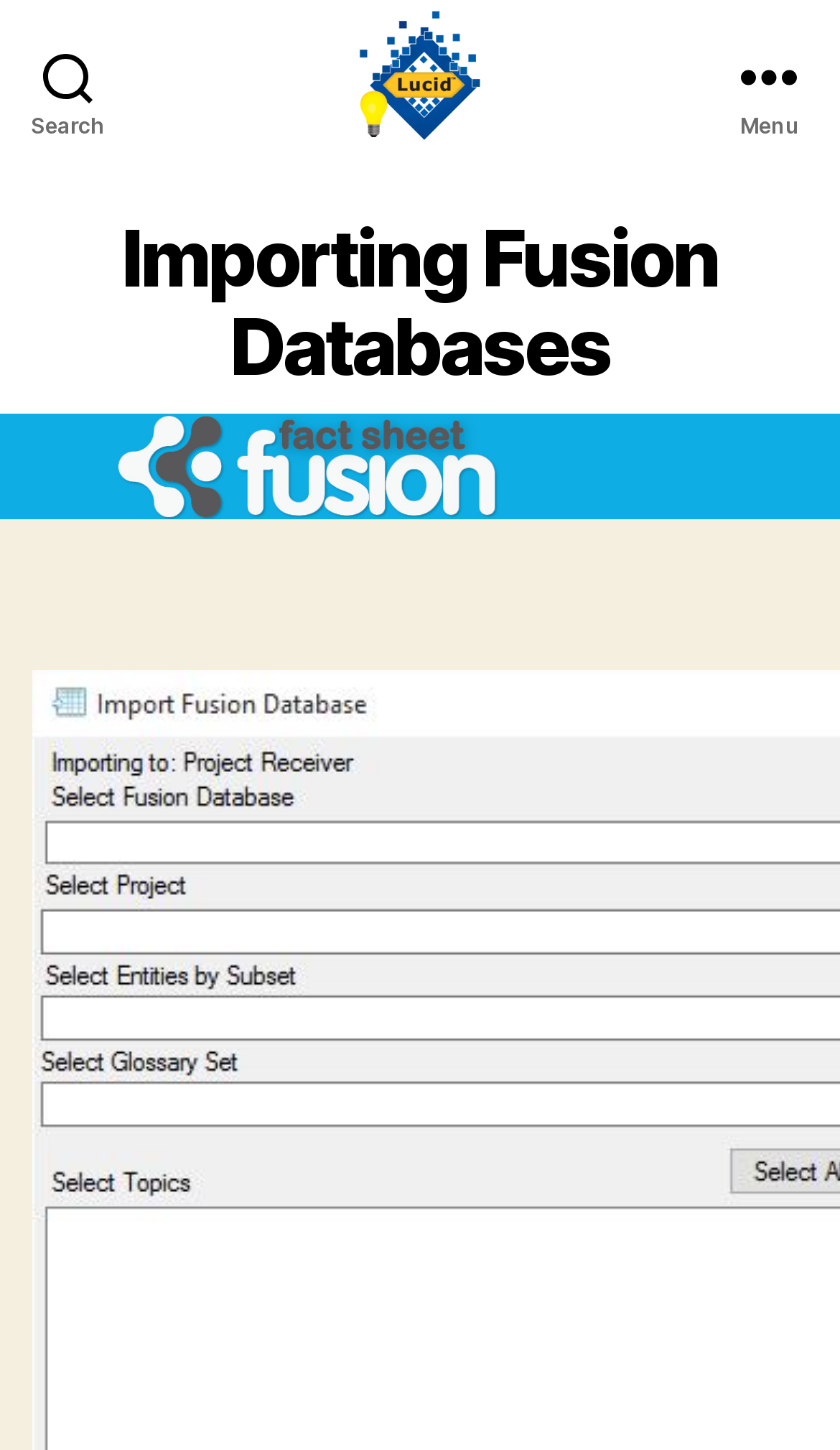Please determine the bounding box coordinates for the element with the description: "Search".

[0.0, 0.0, 0.162, 0.104]